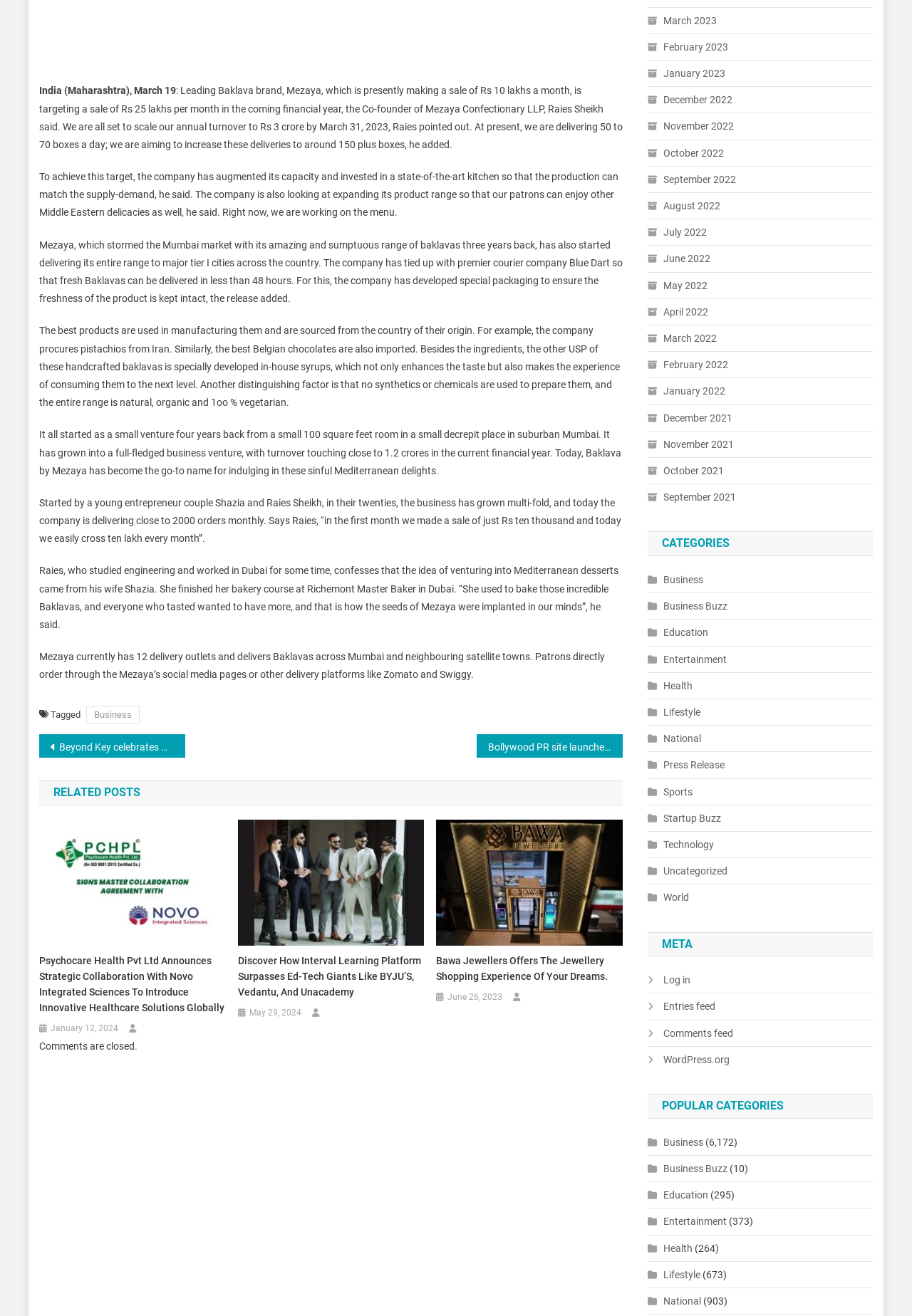What is Mezaya?
Give a comprehensive and detailed explanation for the question.

Based on the text, Mezaya is a brand that sells baklavas, a type of Mediterranean dessert. The company was started by a young entrepreneur couple, Shazia and Raies Sheikh, and has grown into a full-fledged business venture.